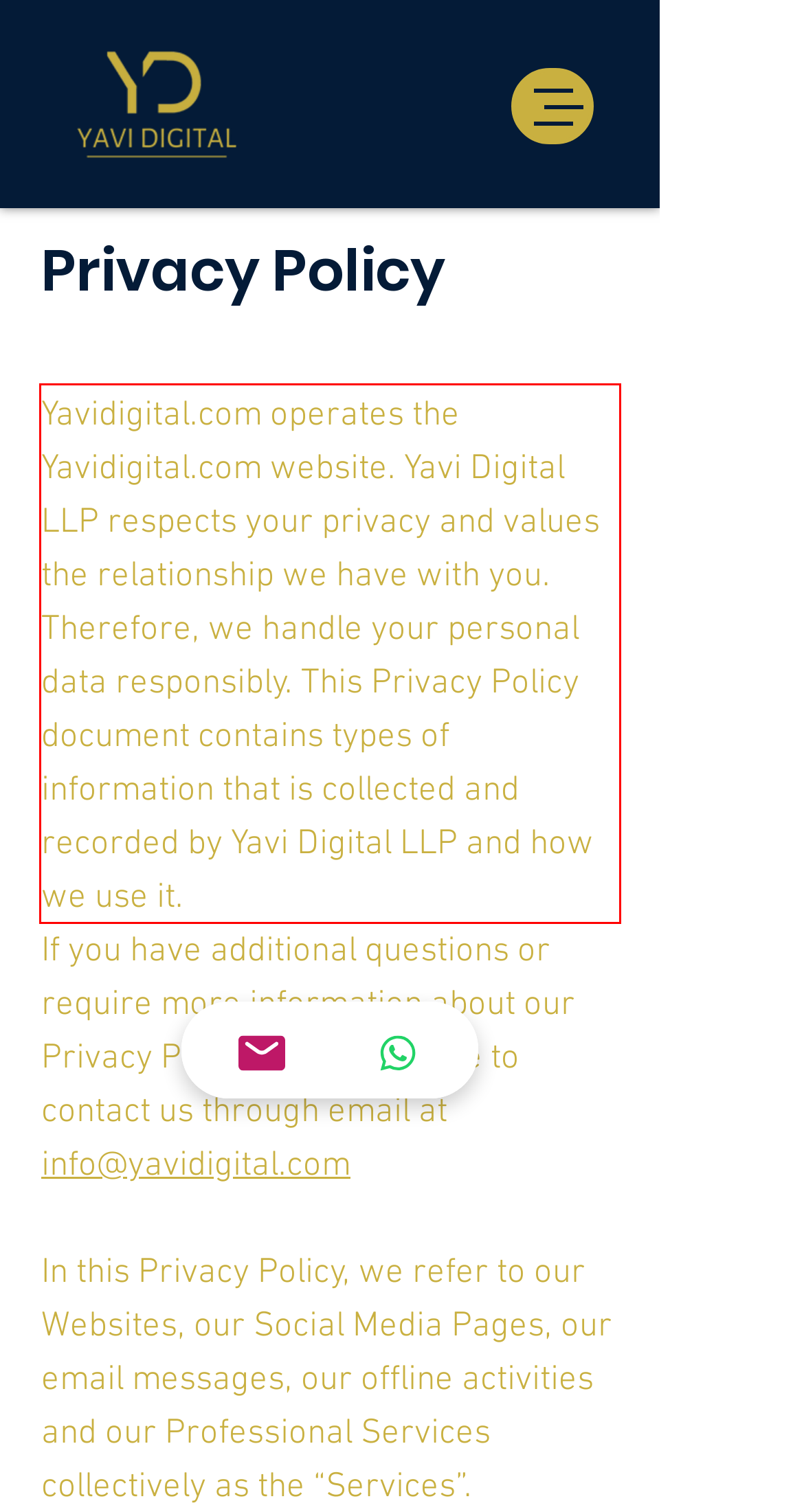Please identify the text within the red rectangular bounding box in the provided webpage screenshot.

Yavidigital.com operates the Yavidigital.com website. Yavi Digital LLP respects your privacy and values the relationship we have with you. Therefore, we handle your personal data responsibly. This Privacy Policy document contains types of information that is collected and recorded by Yavi Digital LLP and how we use it.